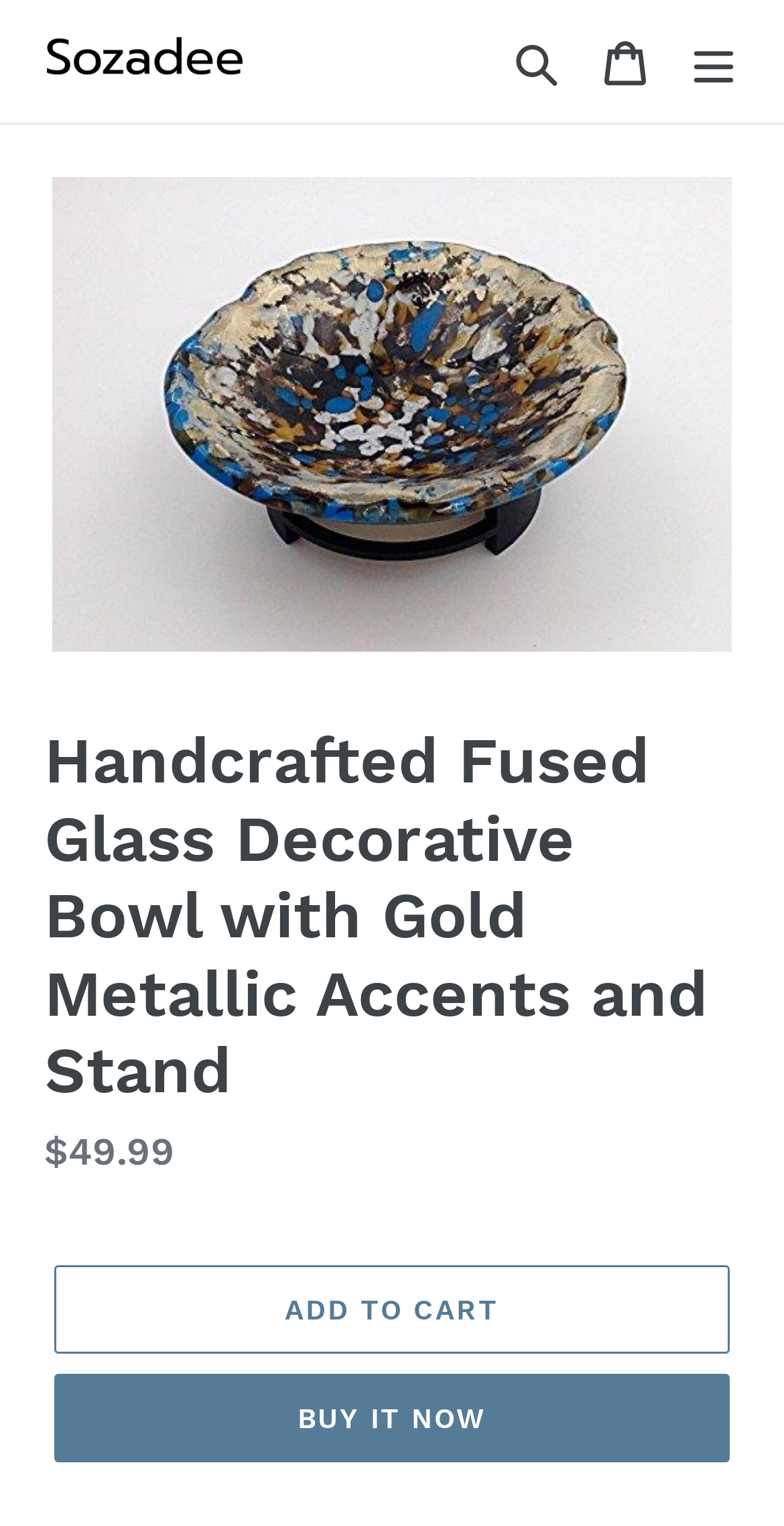Provide a one-word or short-phrase response to the question:
What is the color of the decorative bowl?

Blue